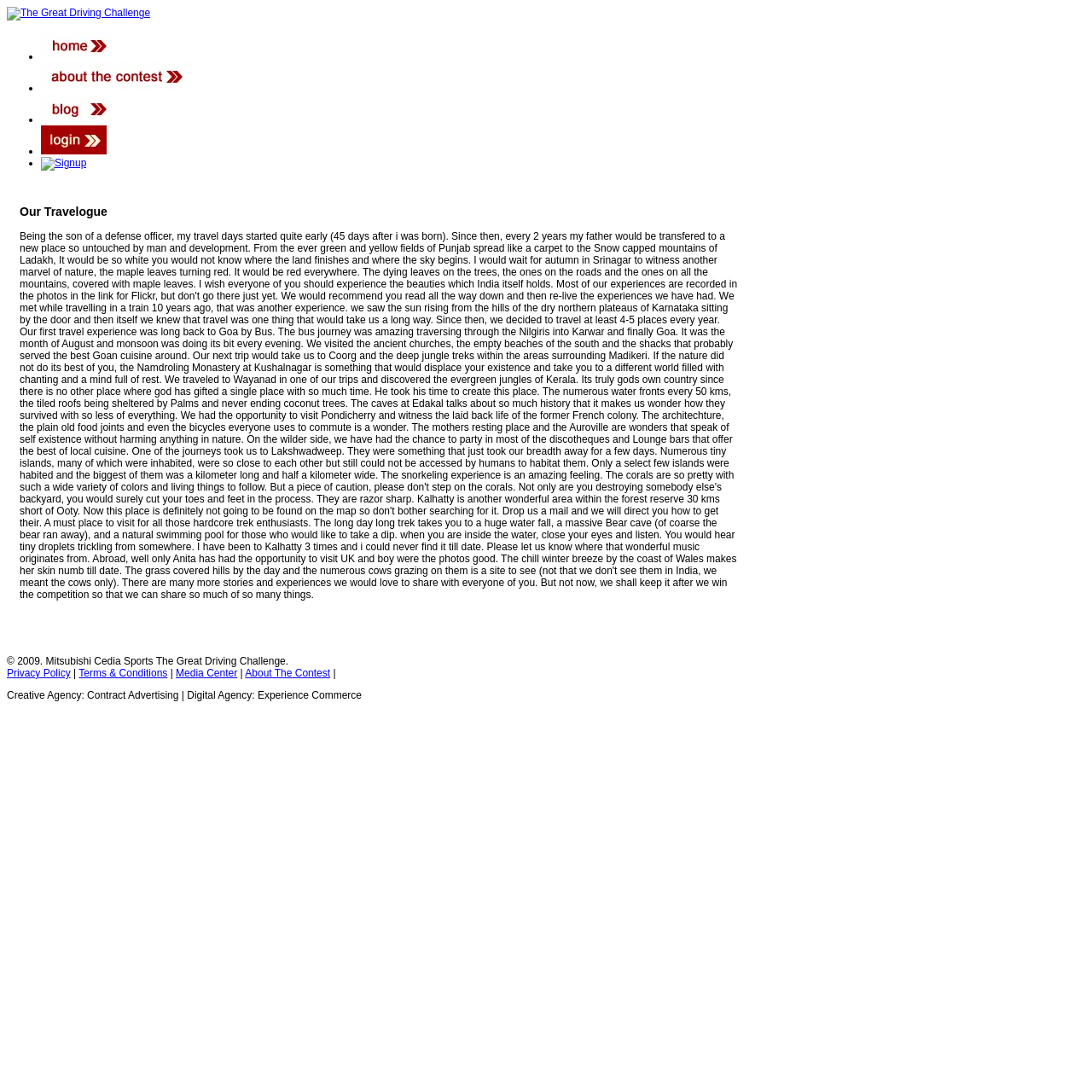Locate the bounding box coordinates of the element that should be clicked to execute the following instruction: "view privacy policy".

[0.006, 0.611, 0.065, 0.622]